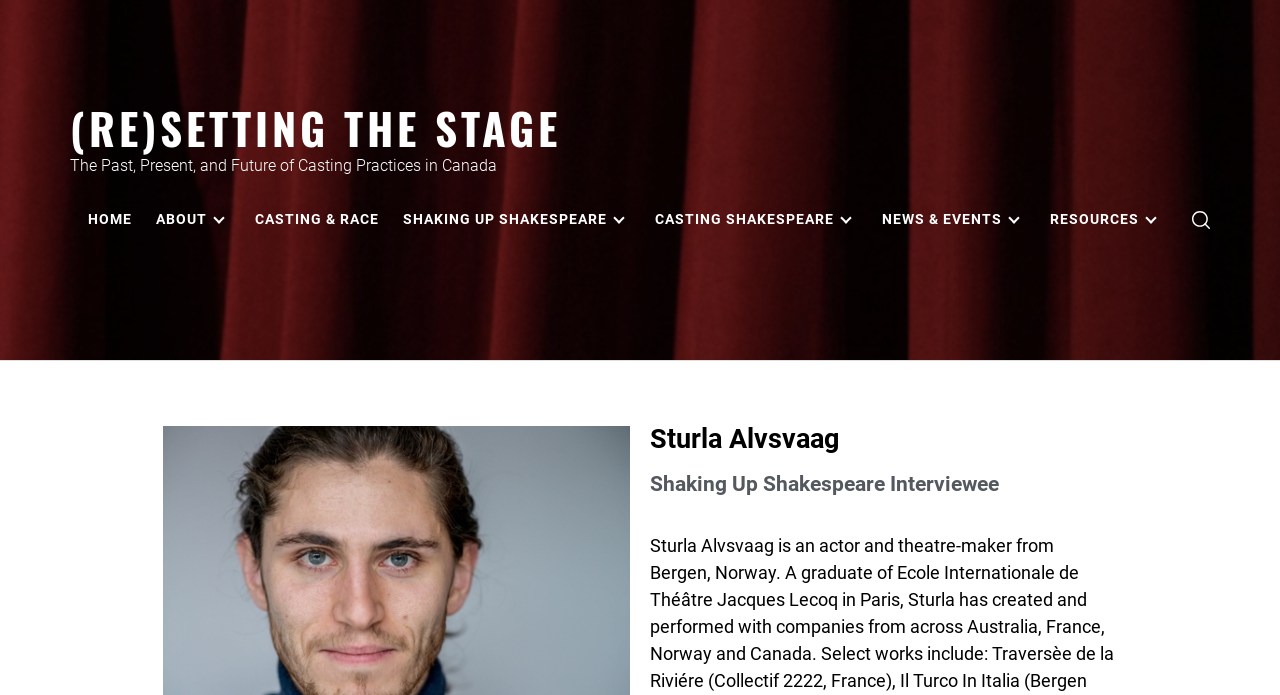Identify the bounding box coordinates for the UI element that matches this description: "Resources".

[0.812, 0.292, 0.916, 0.338]